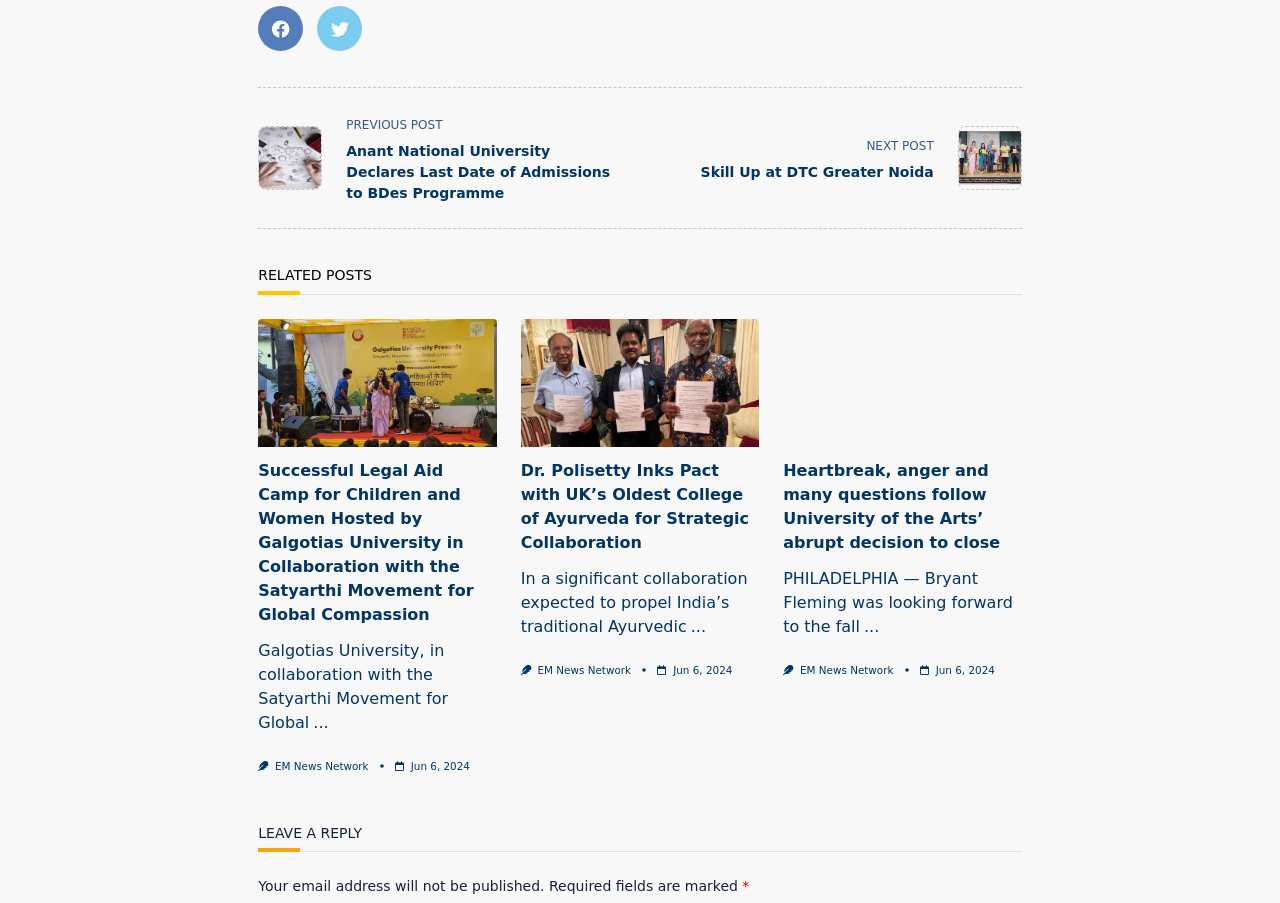How many fields are marked as required in the comment form?
Answer the question using a single word or phrase, according to the image.

1